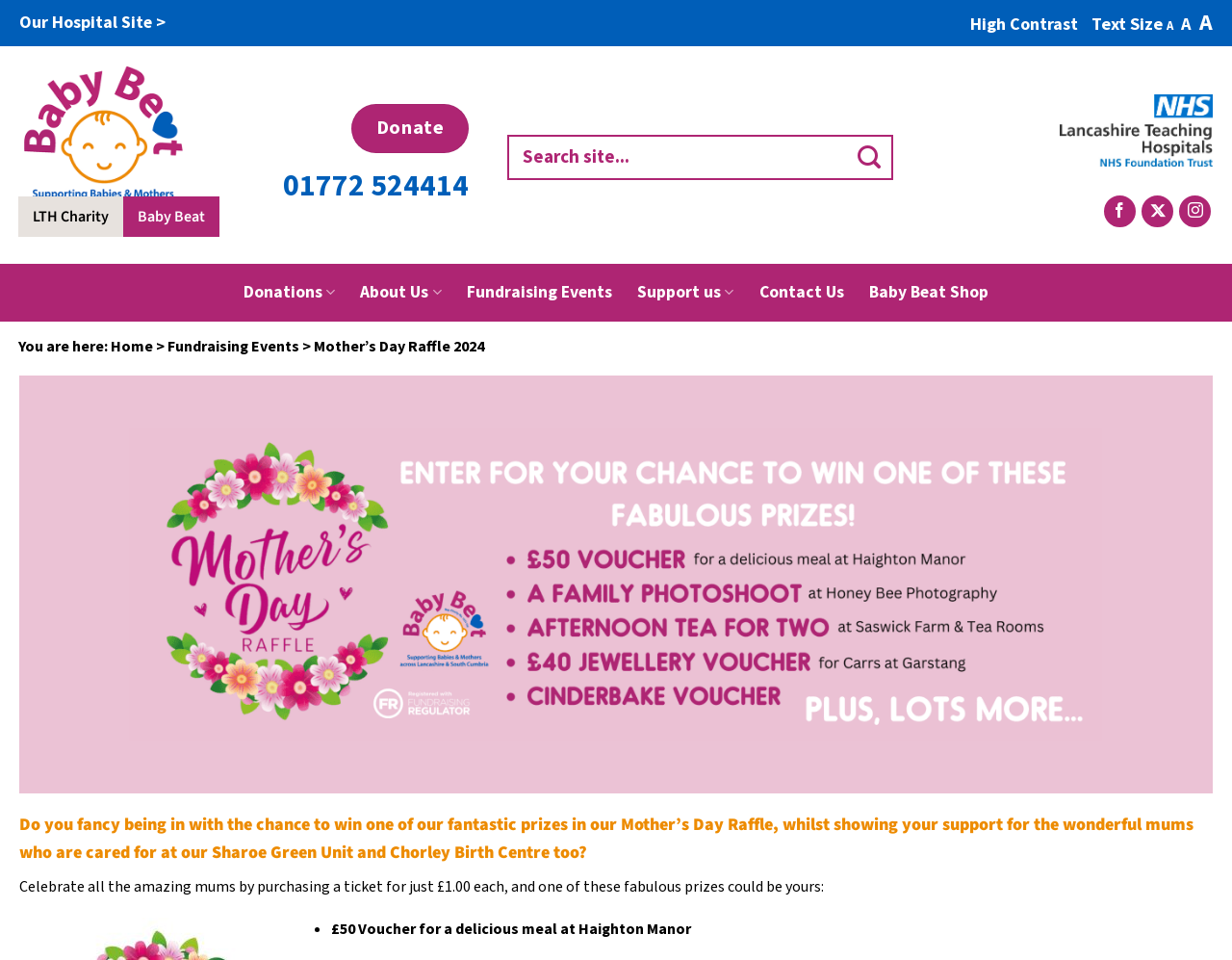Identify the bounding box of the UI component described as: "High Contrast".

[0.788, 0.013, 0.875, 0.038]